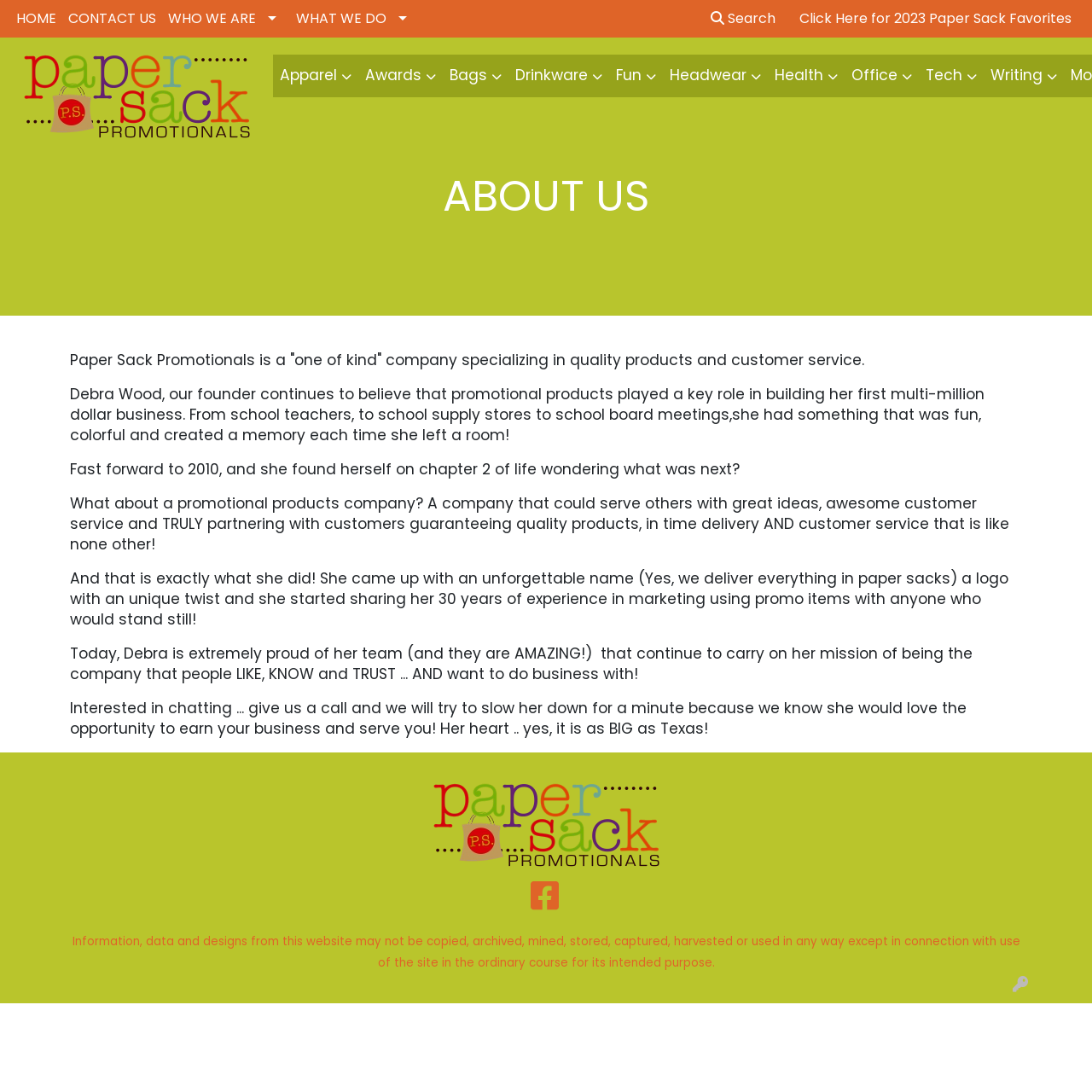Please identify the bounding box coordinates of the clickable region that I should interact with to perform the following instruction: "Learn more about Apparel". The coordinates should be expressed as four float numbers between 0 and 1, i.e., [left, top, right, bottom].

[0.25, 0.05, 0.328, 0.089]